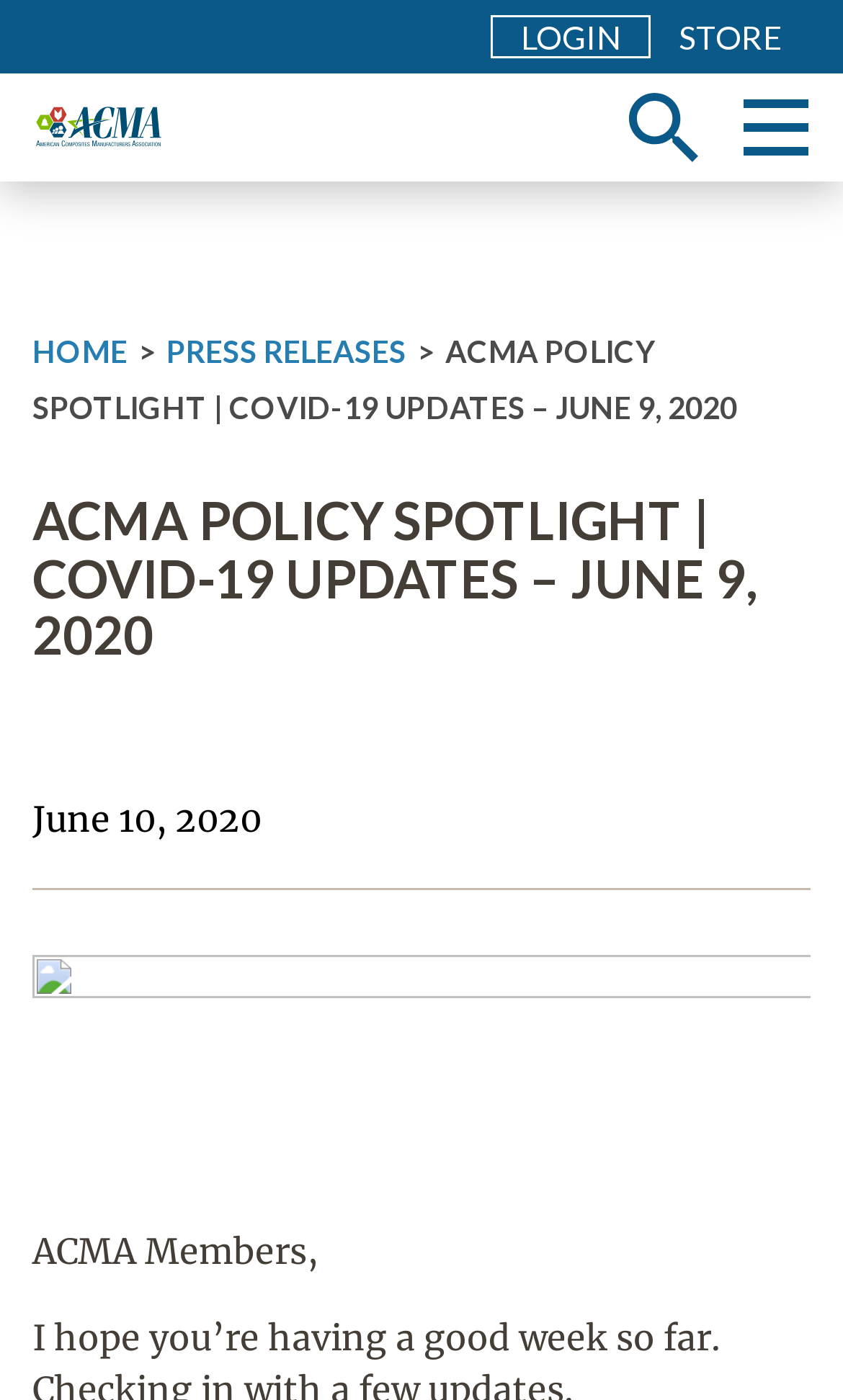Reply to the question with a single word or phrase:
What is the purpose of the button at the top right?

Search